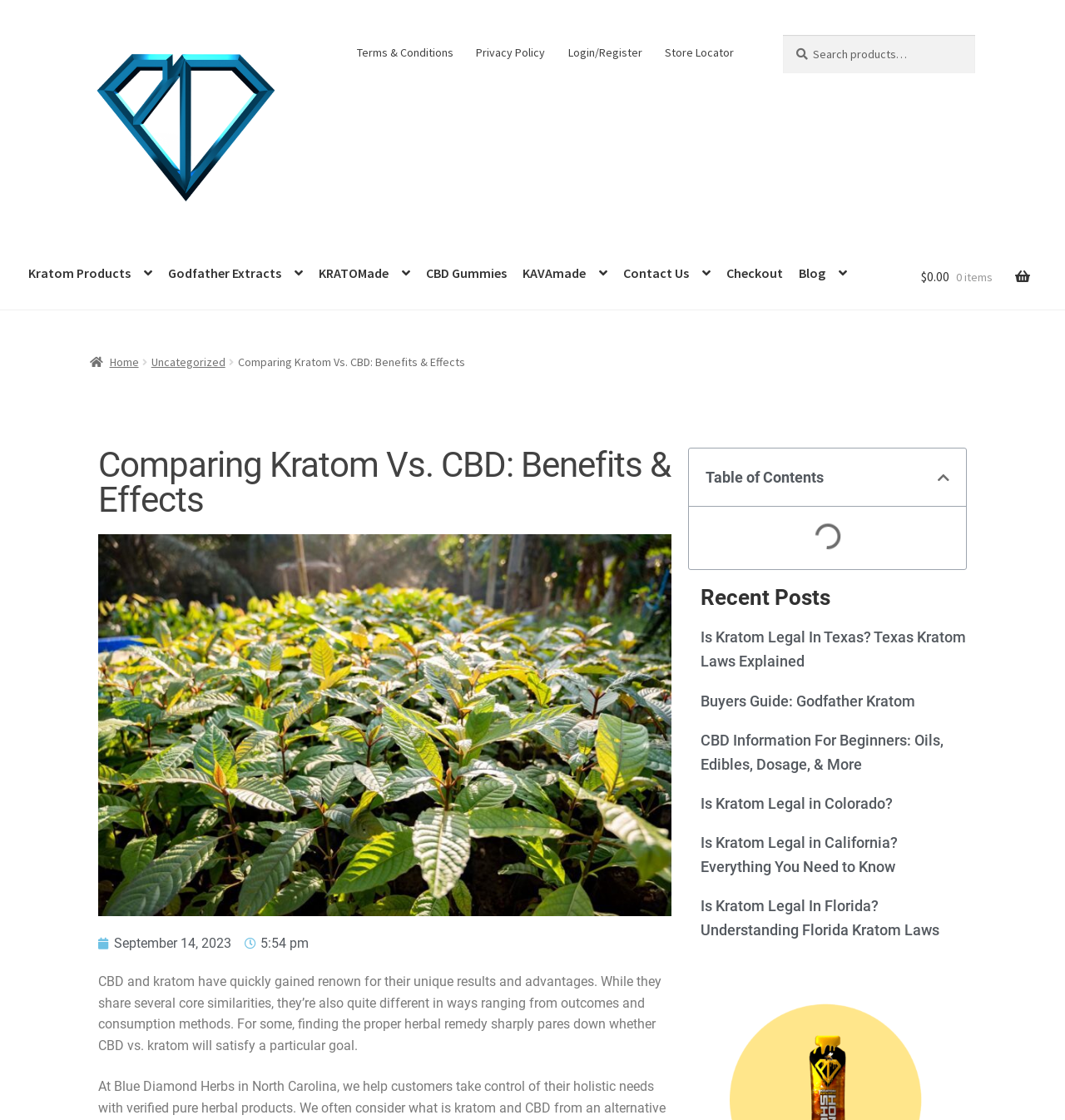Find the bounding box coordinates of the clickable area required to complete the following action: "Enter a comment in the 'Comment *' textbox".

None